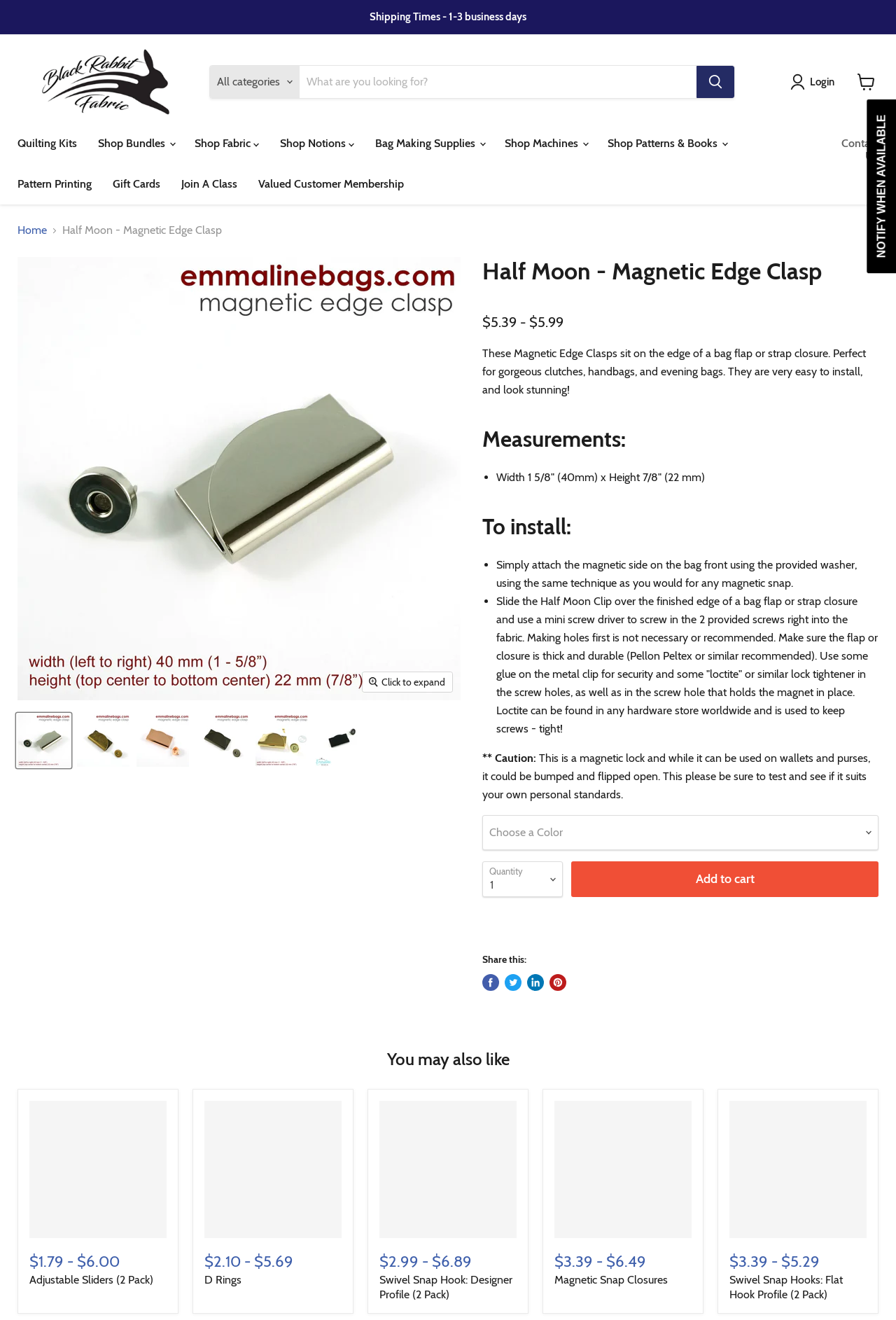Identify and provide the title of the webpage.

Half Moon - Magnetic Edge Clasp